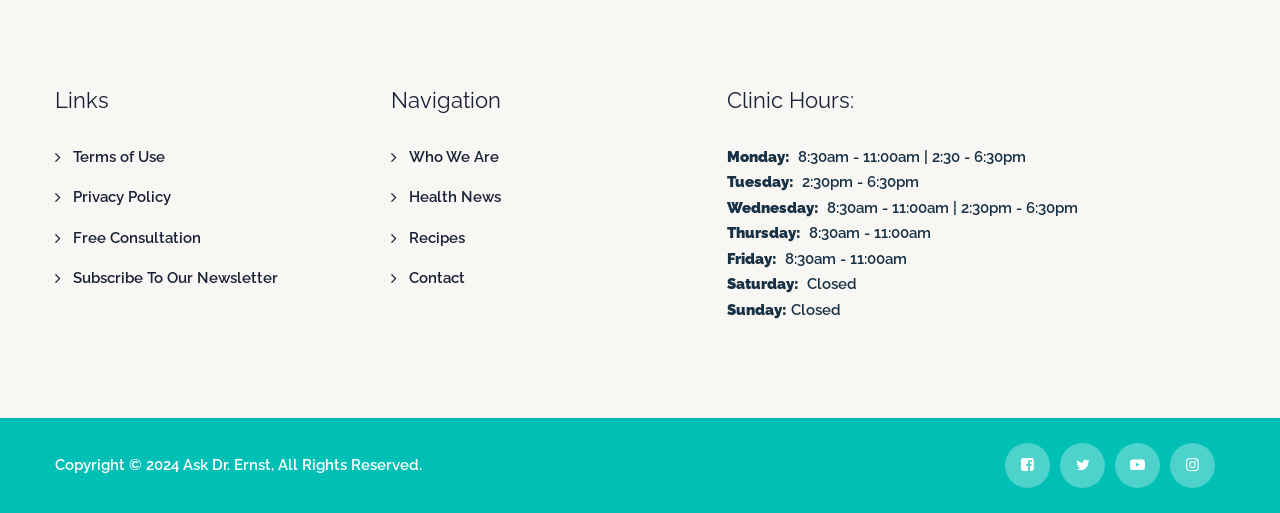Using the provided description Recipes, find the bounding box coordinates for the UI element. Provide the coordinates in (top-left x, top-left y, bottom-right x, bottom-right y) format, ensuring all values are between 0 and 1.

[0.305, 0.44, 0.363, 0.489]